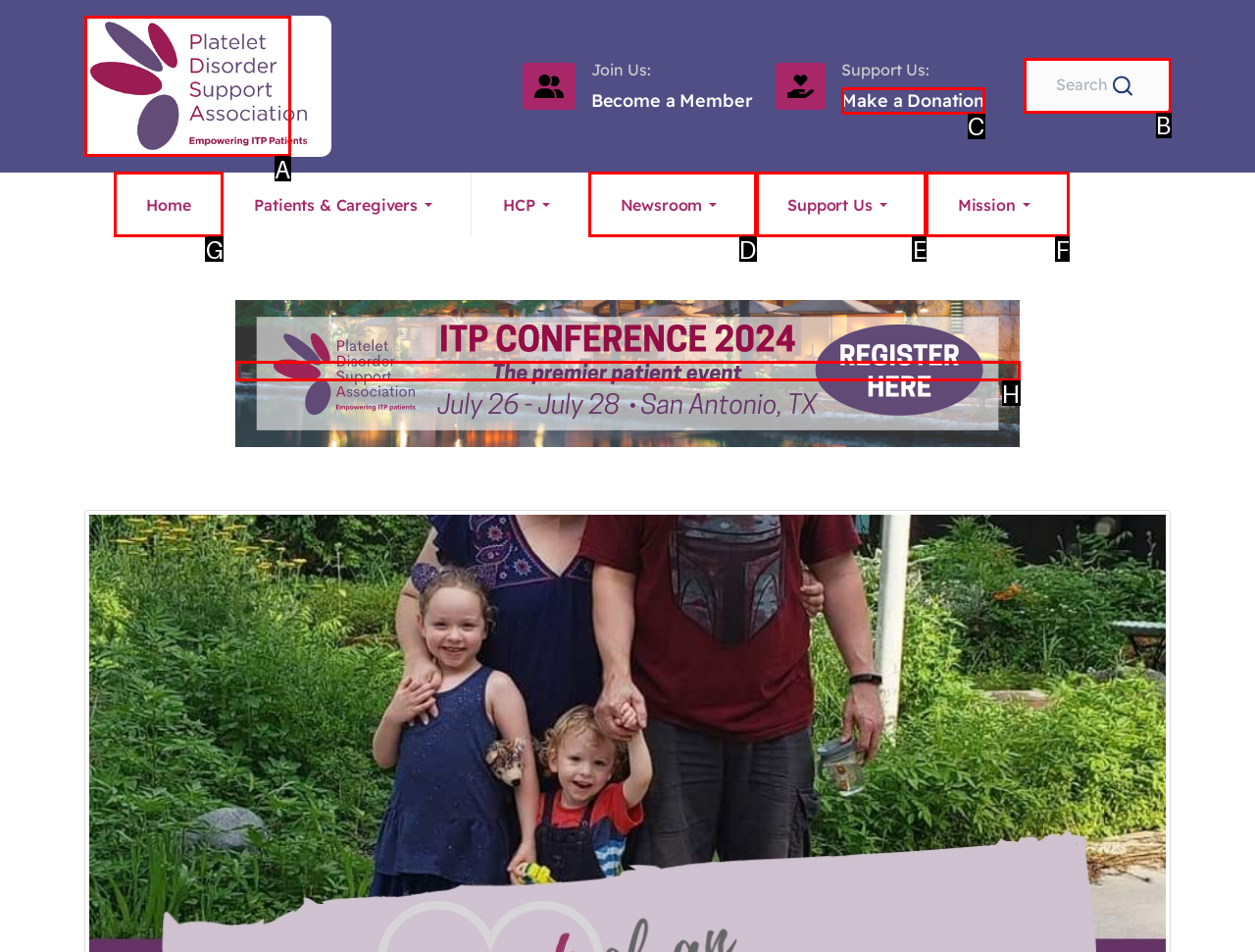Choose the HTML element that needs to be clicked for the given task: Go to the home page Respond by giving the letter of the chosen option.

G